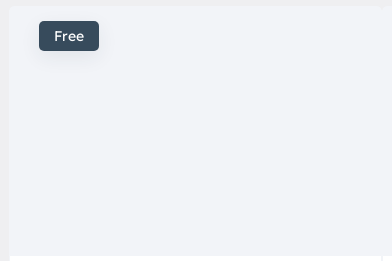What is the purpose of the 'Free' button?
Please ensure your answer to the question is detailed and covers all necessary aspects.

The caption suggests that the 'Free' button provides users with an opportunity to explore a feature or service without any financial commitment. This implies that the button is intended to invite users to try out something without incurring a cost.